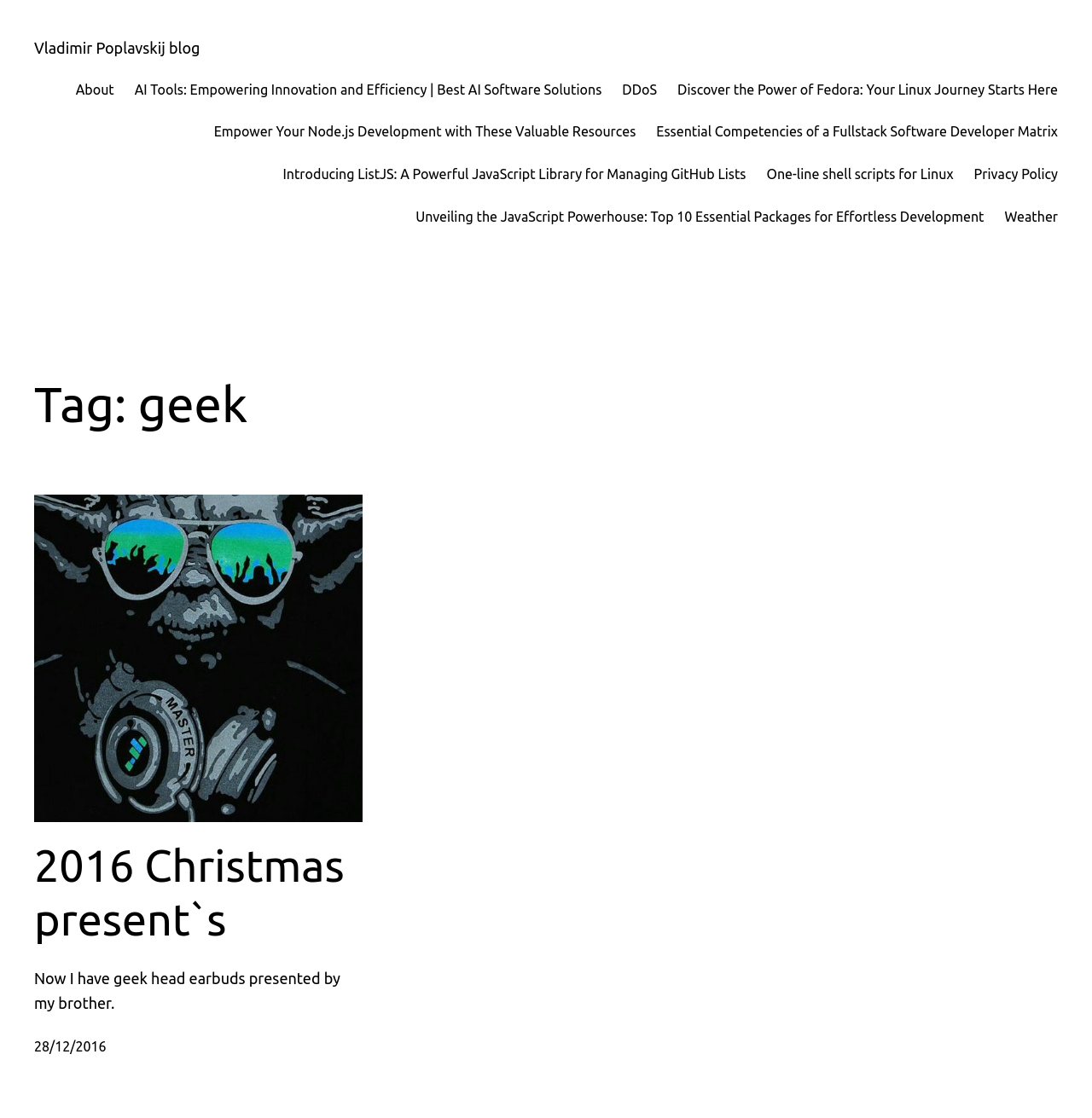Could you highlight the region that needs to be clicked to execute the instruction: "Click on the 'Contact Us' link"?

None